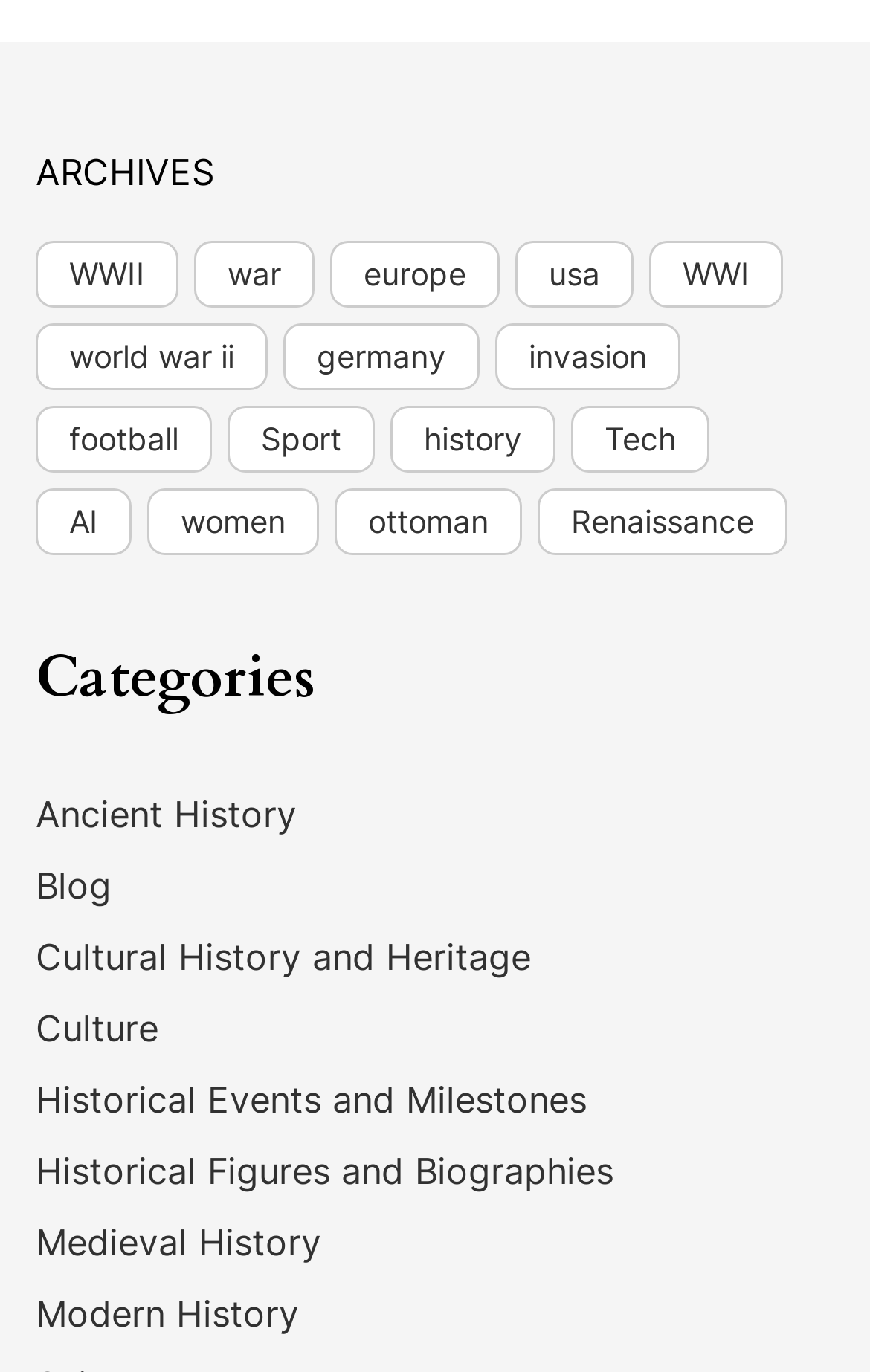Please provide a comprehensive answer to the question below using the information from the image: How many links are under the 'Archives' navigation?

I counted the number of links under the 'Archives' navigation, which are 'WWII', 'war', 'europe', 'usa', 'WWI', 'world war ii', 'germany', 'invasion', 'football', 'Sport', 'history', 'Tech', 'AI', 'women', 'ottoman', 'Renaissance', and found that there are 14 links.